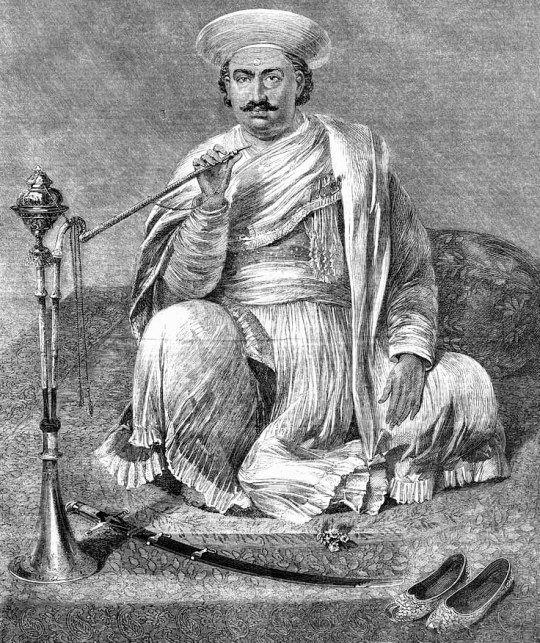Describe the image with as much detail as possible.

The image features a portrayal of Nana Sahib, one of Victorian Britain’s most infamous figures, as highlighted in *The Illustrated Times* of 1857. He is depicted sitting gracefully, adorned in traditional Indian attire, which includes a flowing shawl and decorative elements that signify his aristocratic status. In his left hand, he holds a ornate hookah, a symbol of leisure and culture, while his right rests casually beside him. 

At his side lies a curved sword, emblematic of his martial heritage, paired with a pair of delicate slippers, suggesting the blend of elegance and authority he embodies. The background is richly detailed, enhancing the scene's historical ambiance. This depiction not only captures Nana Sahib's regal demeanor but also reflects the complexities of his character during the tumultuous period of the Indian Rebellion of 1857.